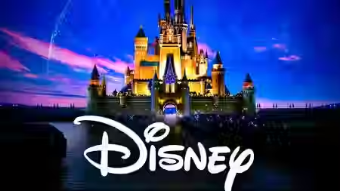What is the Disney logo used for?
Please respond to the question with a detailed and informative answer.

According to the caption, the Disney logo is 'prominently displayed' in the foreground, and its purpose is to 'invite viewers into a world of magic and wonder', suggesting that the logo serves as a welcoming element to the Disney brand.